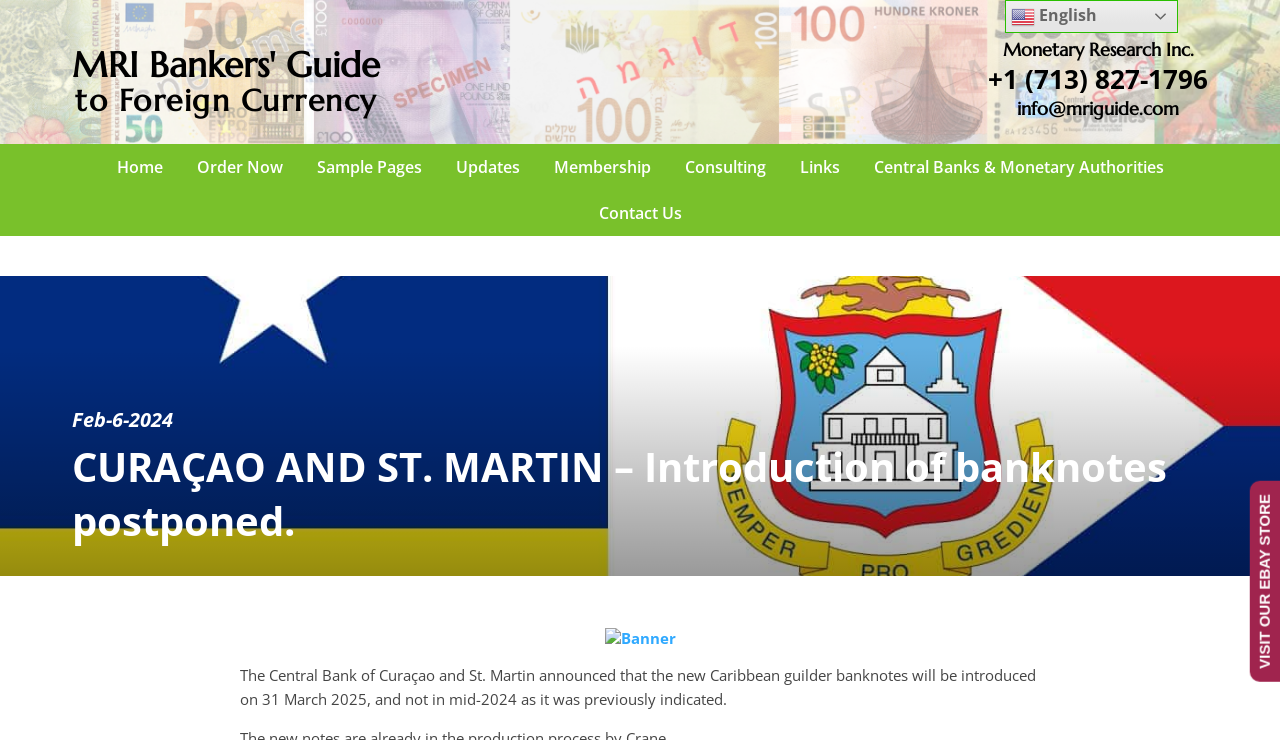What language is the webpage in?
Please answer the question as detailed as possible based on the image.

The language of the webpage can be found in the link element 'en English' and also in the image element 'en'.